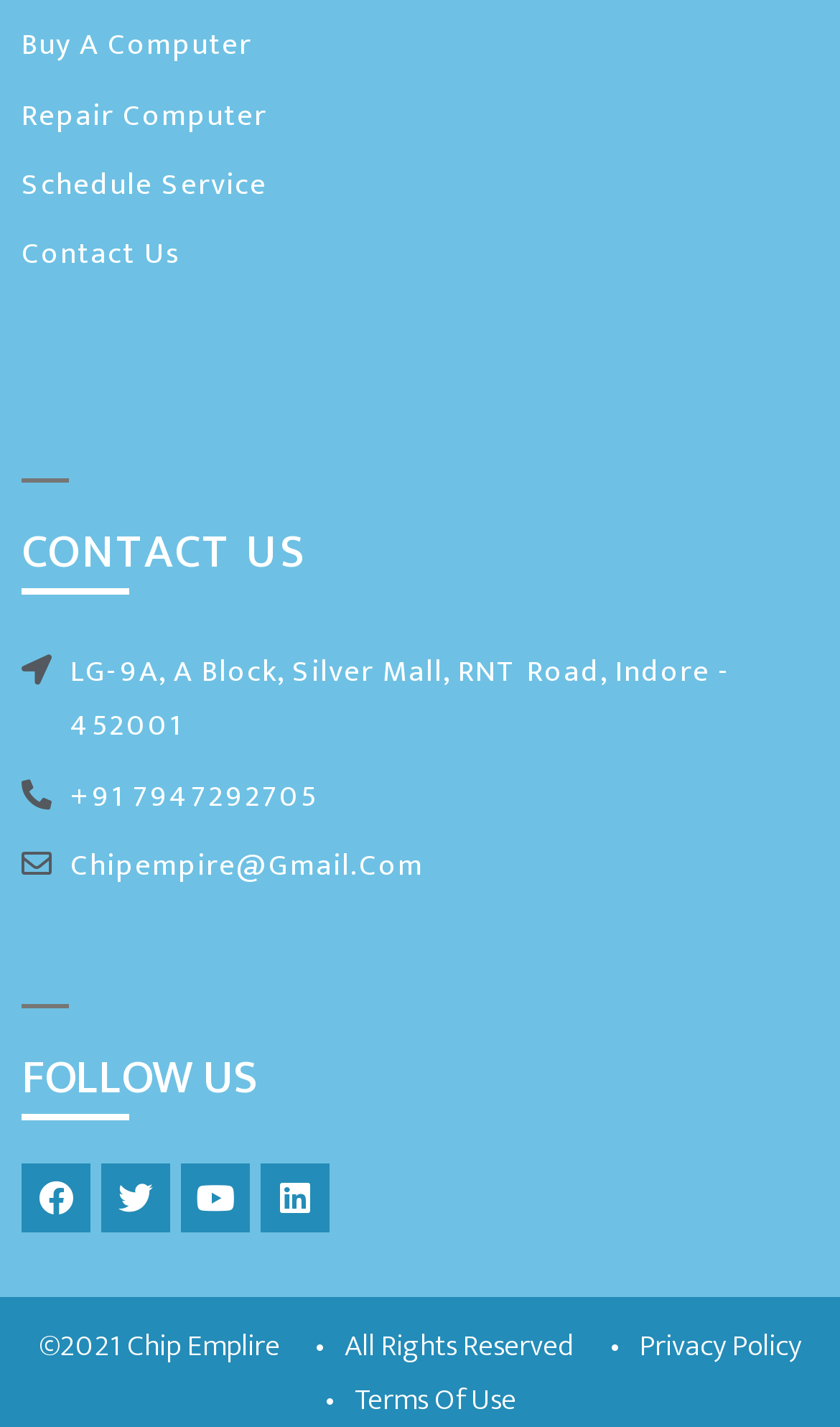Based on the element description "Schedule Service", predict the bounding box coordinates of the UI element.

[0.026, 0.11, 0.974, 0.148]